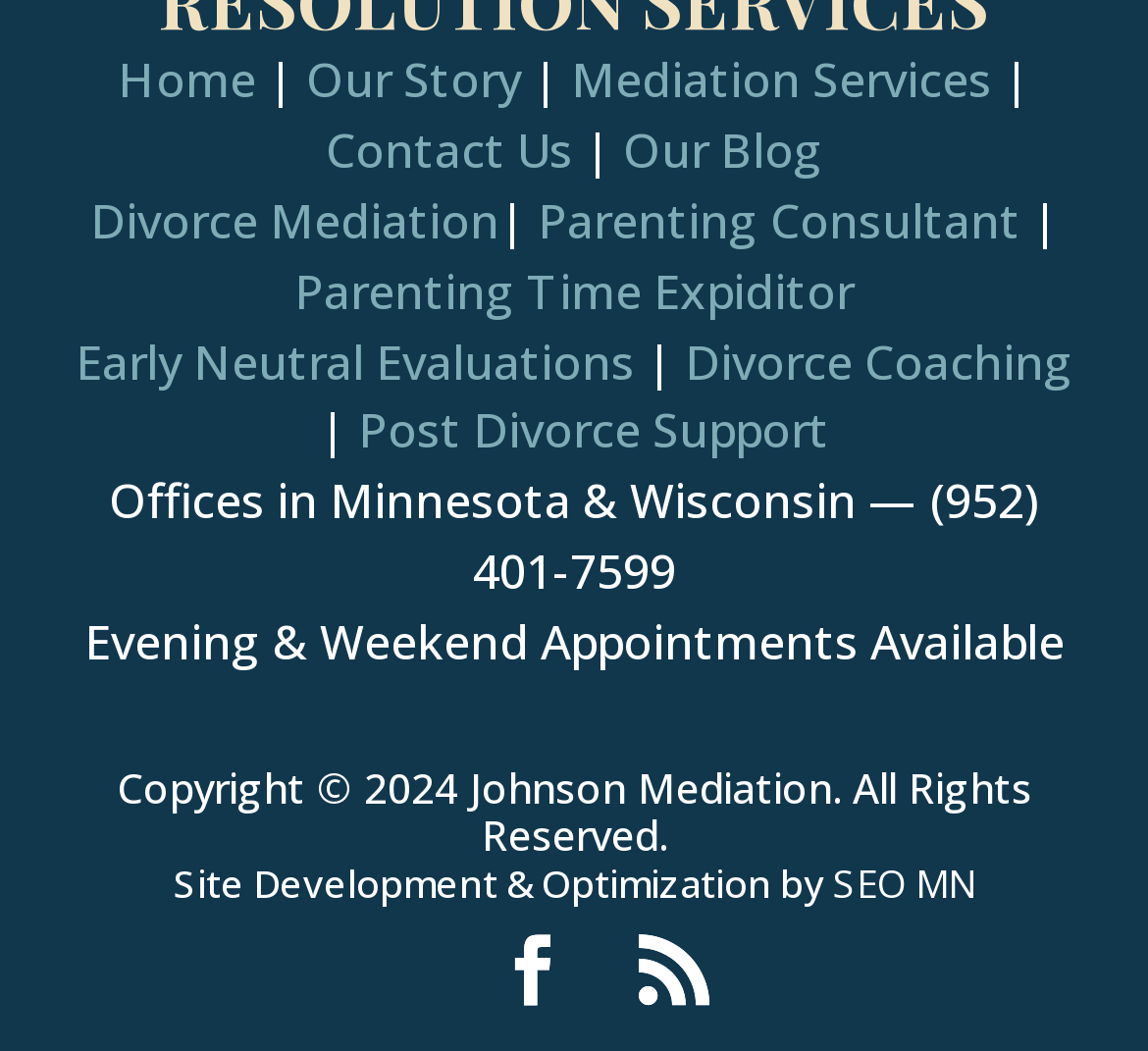Please give the bounding box coordinates of the area that should be clicked to fulfill the following instruction: "learn about mediation services". The coordinates should be in the format of four float numbers from 0 to 1, i.e., [left, top, right, bottom].

[0.497, 0.046, 0.864, 0.107]